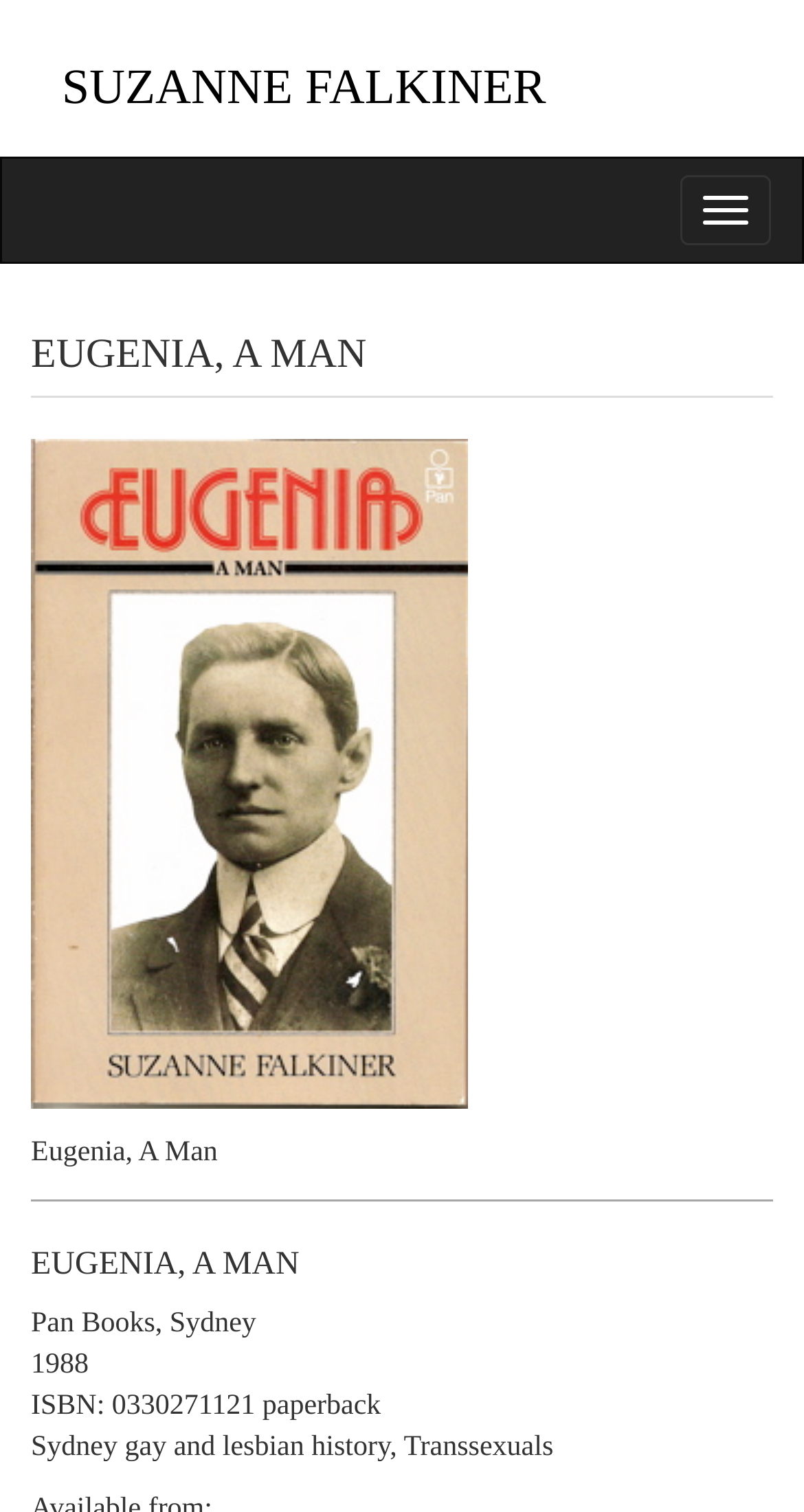Determine the bounding box for the UI element that matches this description: "Suzanne Falkiner".

[0.077, 0.041, 0.679, 0.076]